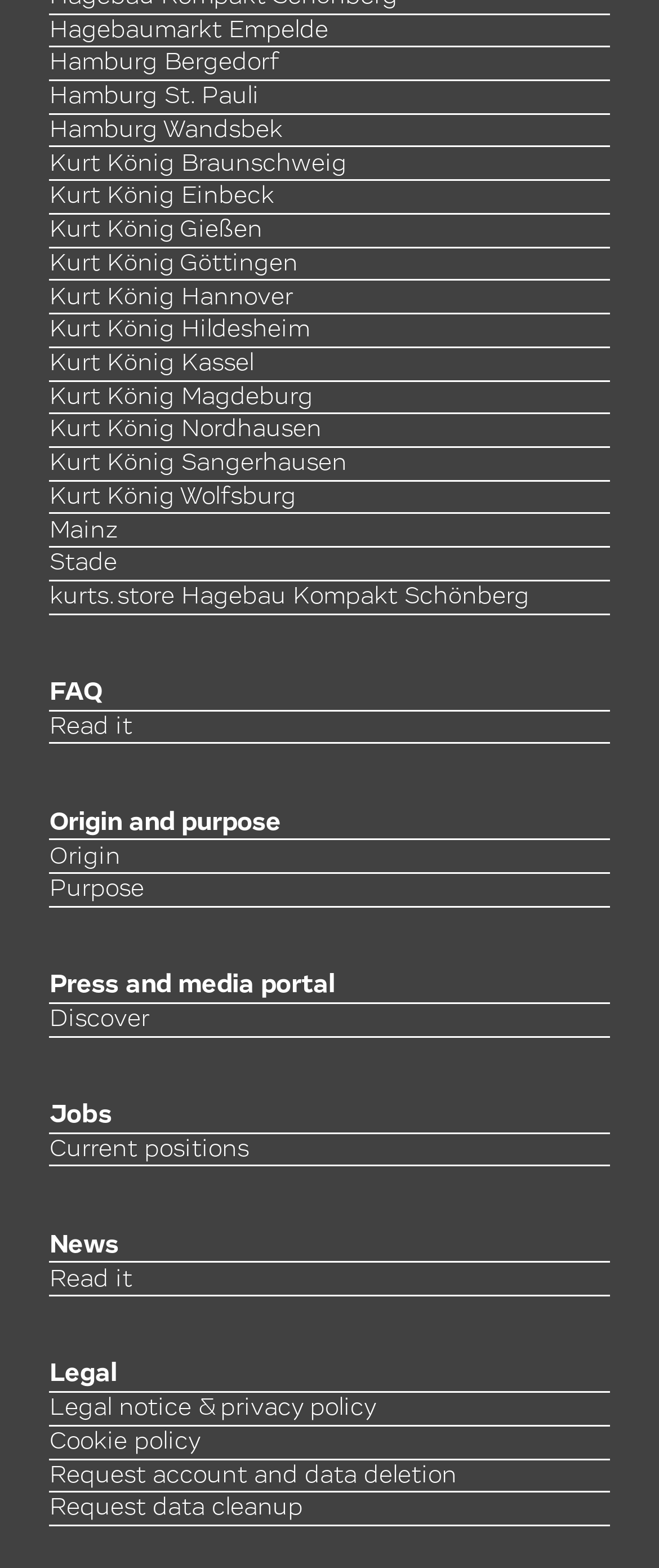Identify the bounding box coordinates of the element that should be clicked to fulfill this task: "Visit Hagebaumarkt Empelde". The coordinates should be provided as four float numbers between 0 and 1, i.e., [left, top, right, bottom].

[0.075, 0.012, 0.498, 0.028]